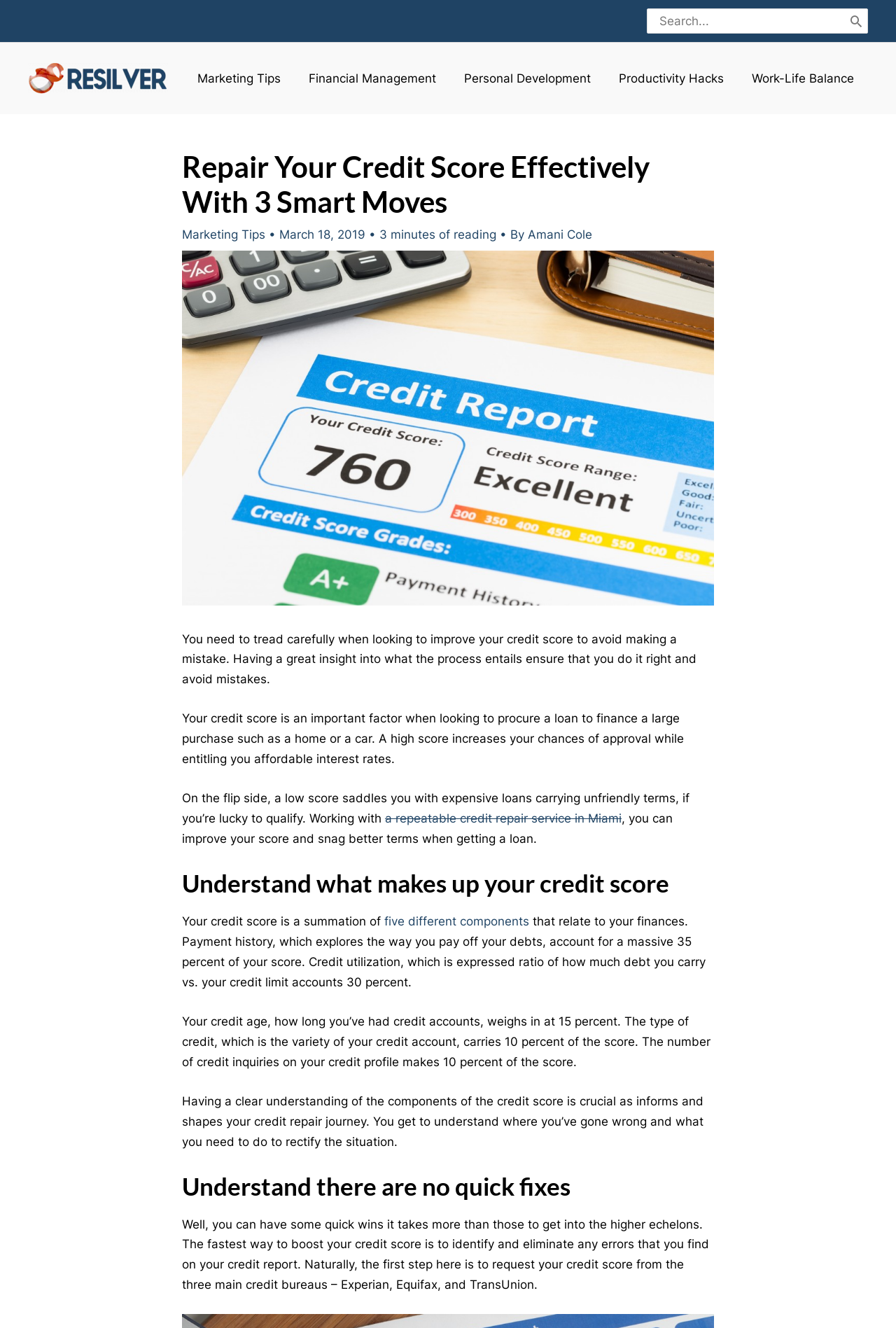What percentage of the credit score is accounted for by payment history?
Please provide a single word or phrase as your answer based on the screenshot.

35 percent